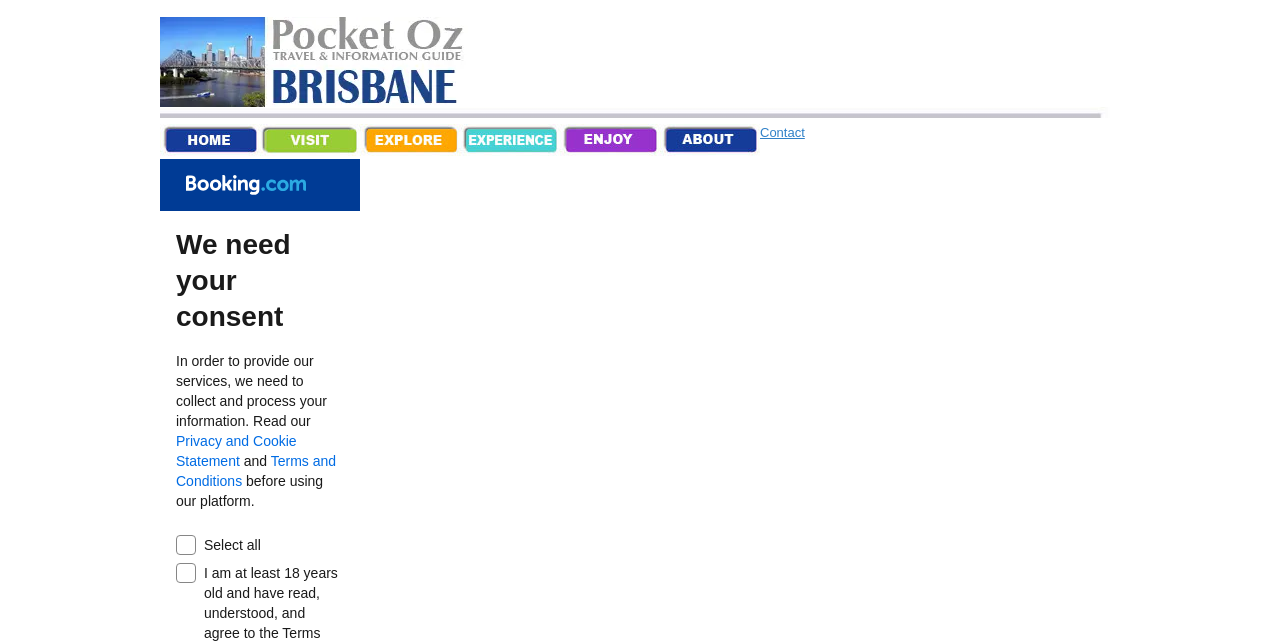Please reply to the following question with a single word or a short phrase:
What is the number of links in the top navigation bar?

6